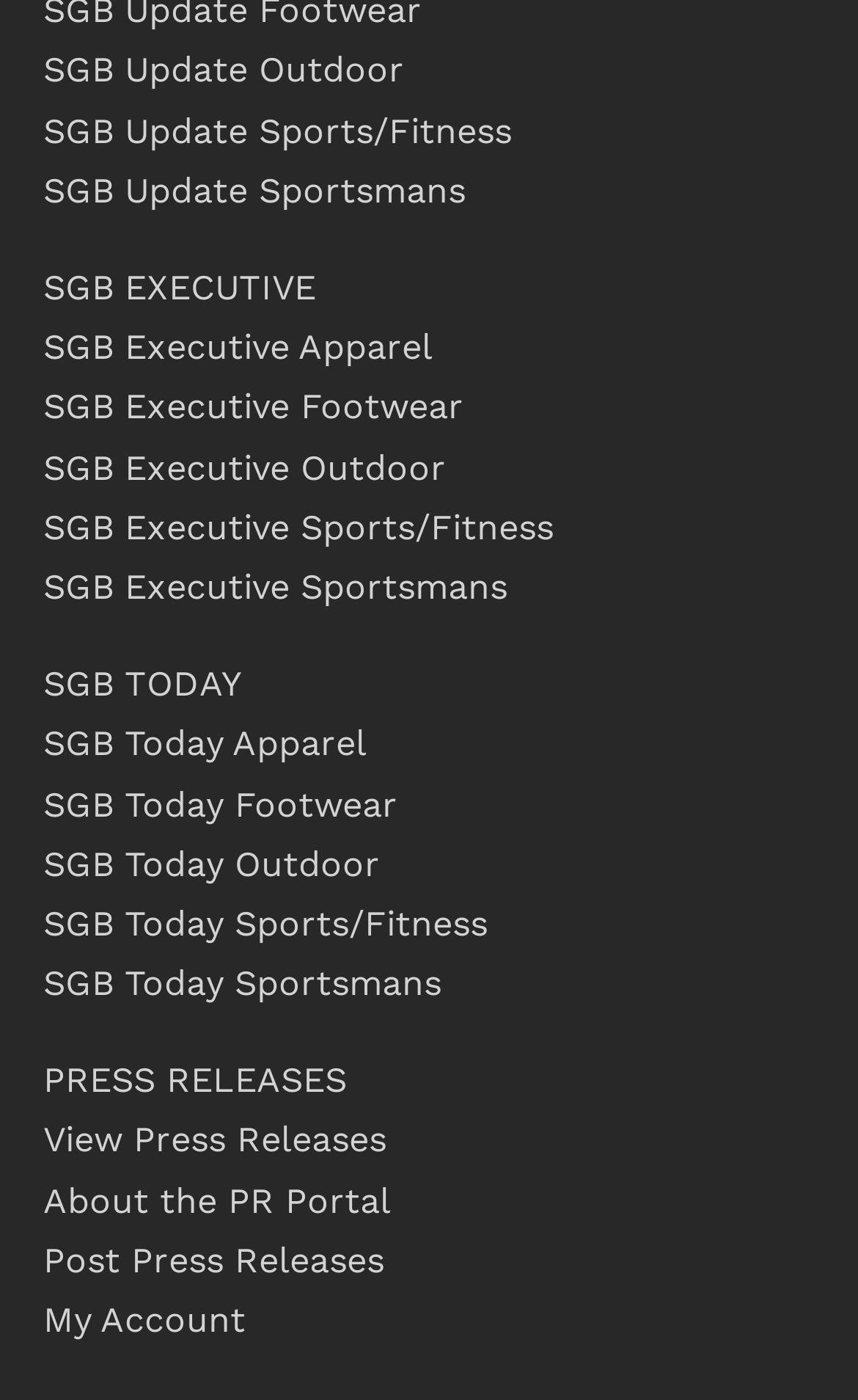Extract the bounding box coordinates of the UI element described by: "SGB Today". The coordinates should include four float numbers ranging from 0 to 1, e.g., [left, top, right, bottom].

[0.05, 0.474, 0.281, 0.503]